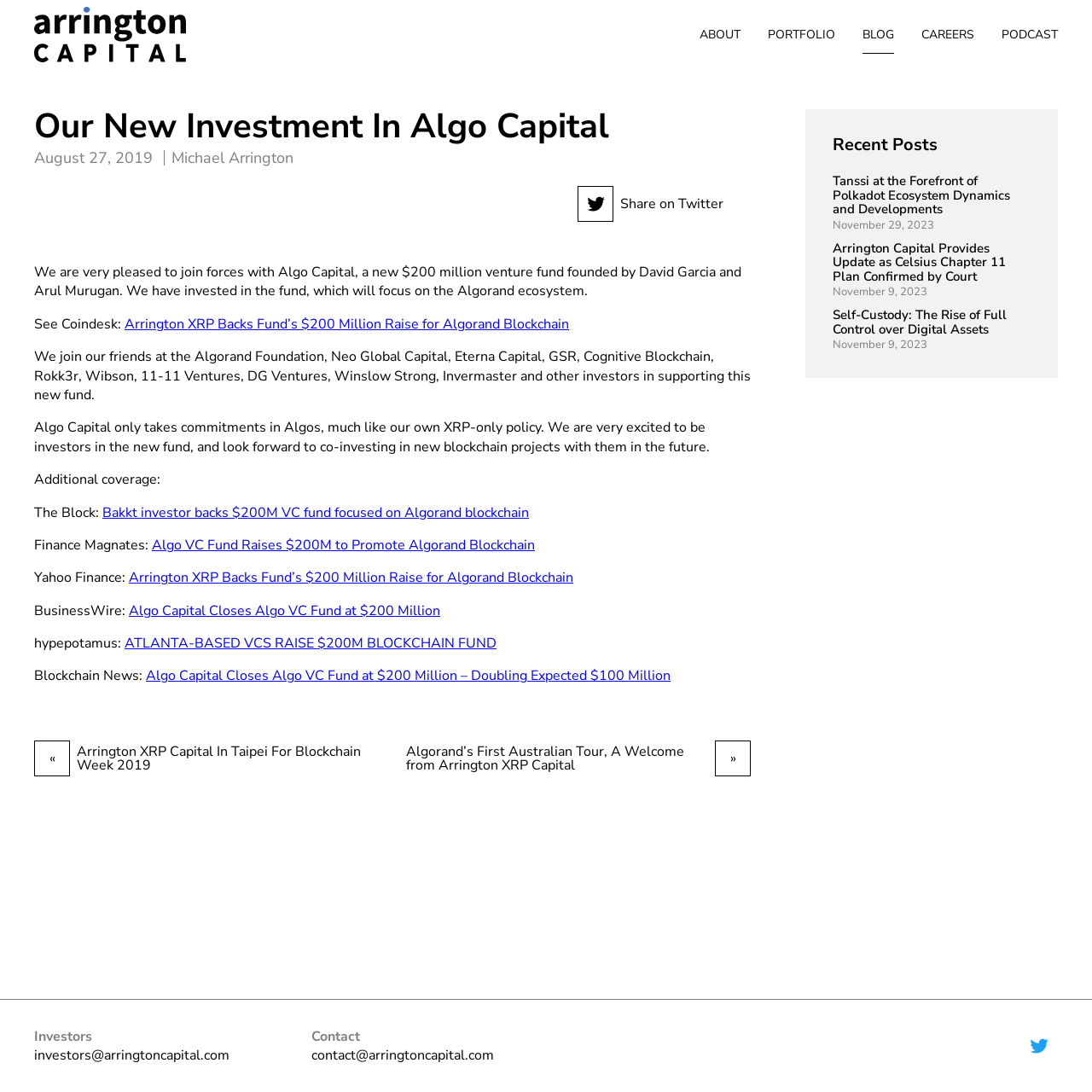Identify the bounding box coordinates for the region of the element that should be clicked to carry out the instruction: "Click on the 'ABOUT' link". The bounding box coordinates should be four float numbers between 0 and 1, i.e., [left, top, right, bottom].

[0.641, 0.014, 0.678, 0.048]